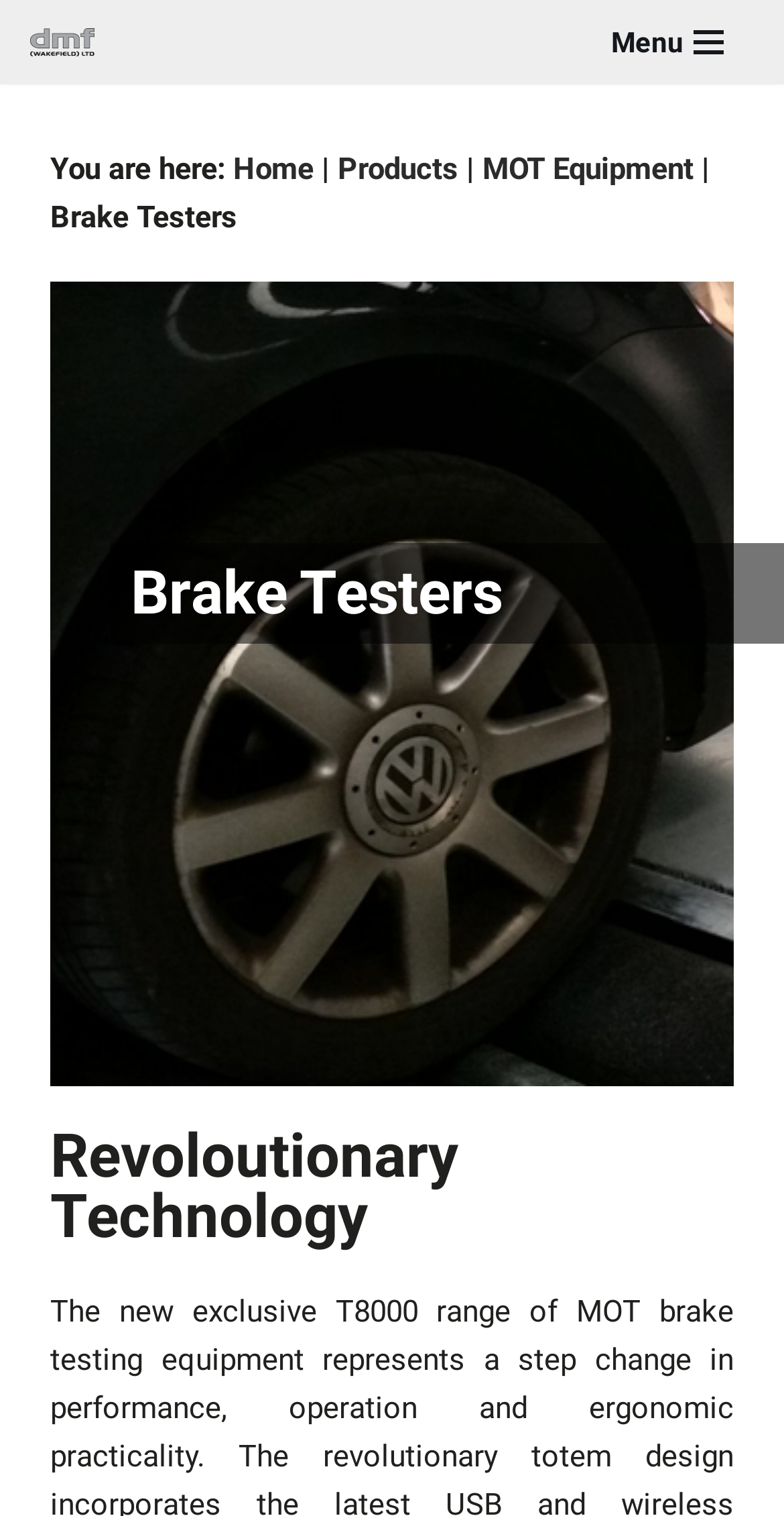Is the navigation menu expanded?
Answer the question with as much detail as you can, using the image as a reference.

By looking at the button element with the text 'Navigation Menu' and the property 'expanded: False', we can determine that the navigation menu is not expanded.